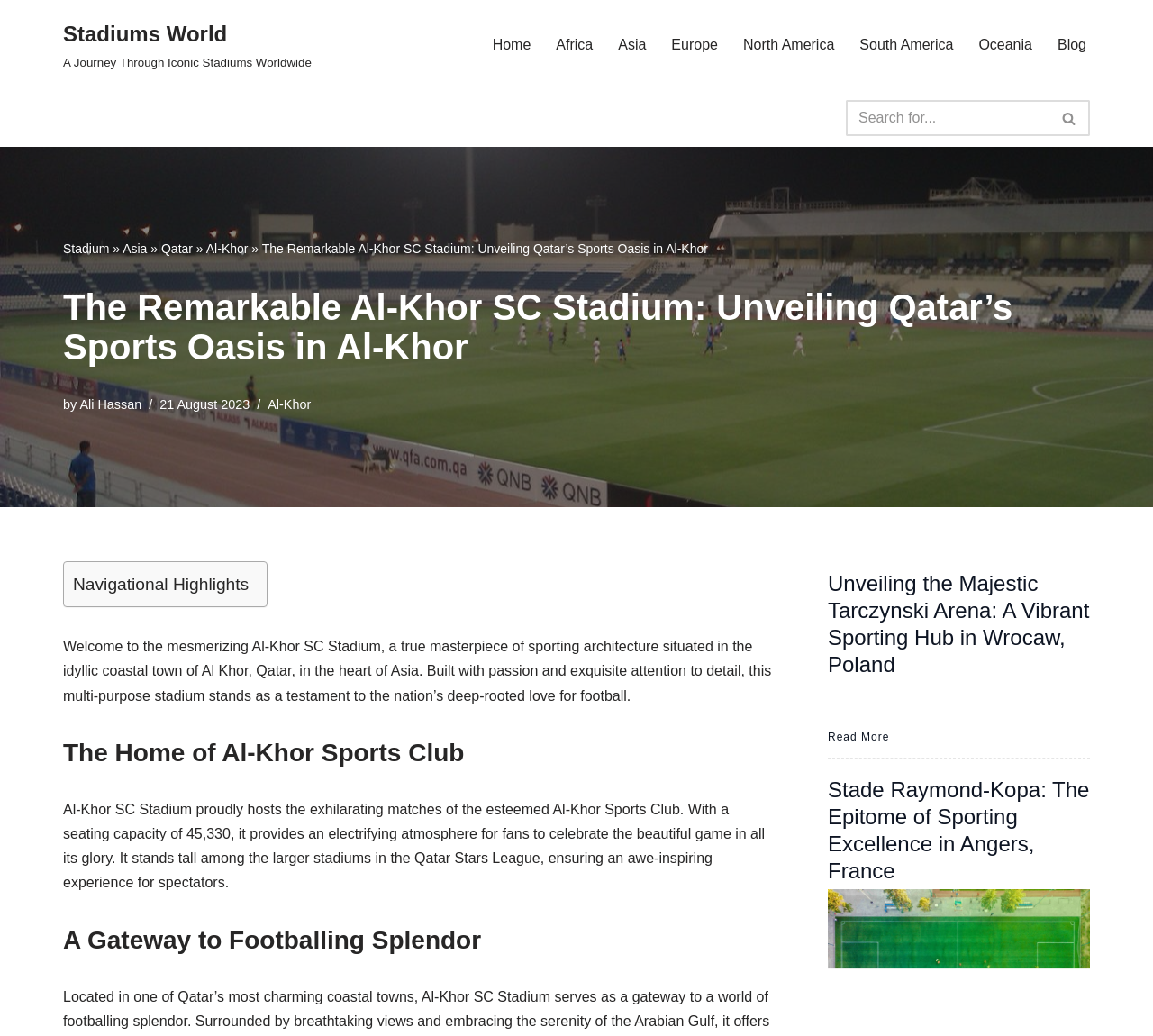Could you locate the bounding box coordinates for the section that should be clicked to accomplish this task: "Search for stadiums".

[0.734, 0.097, 0.945, 0.132]